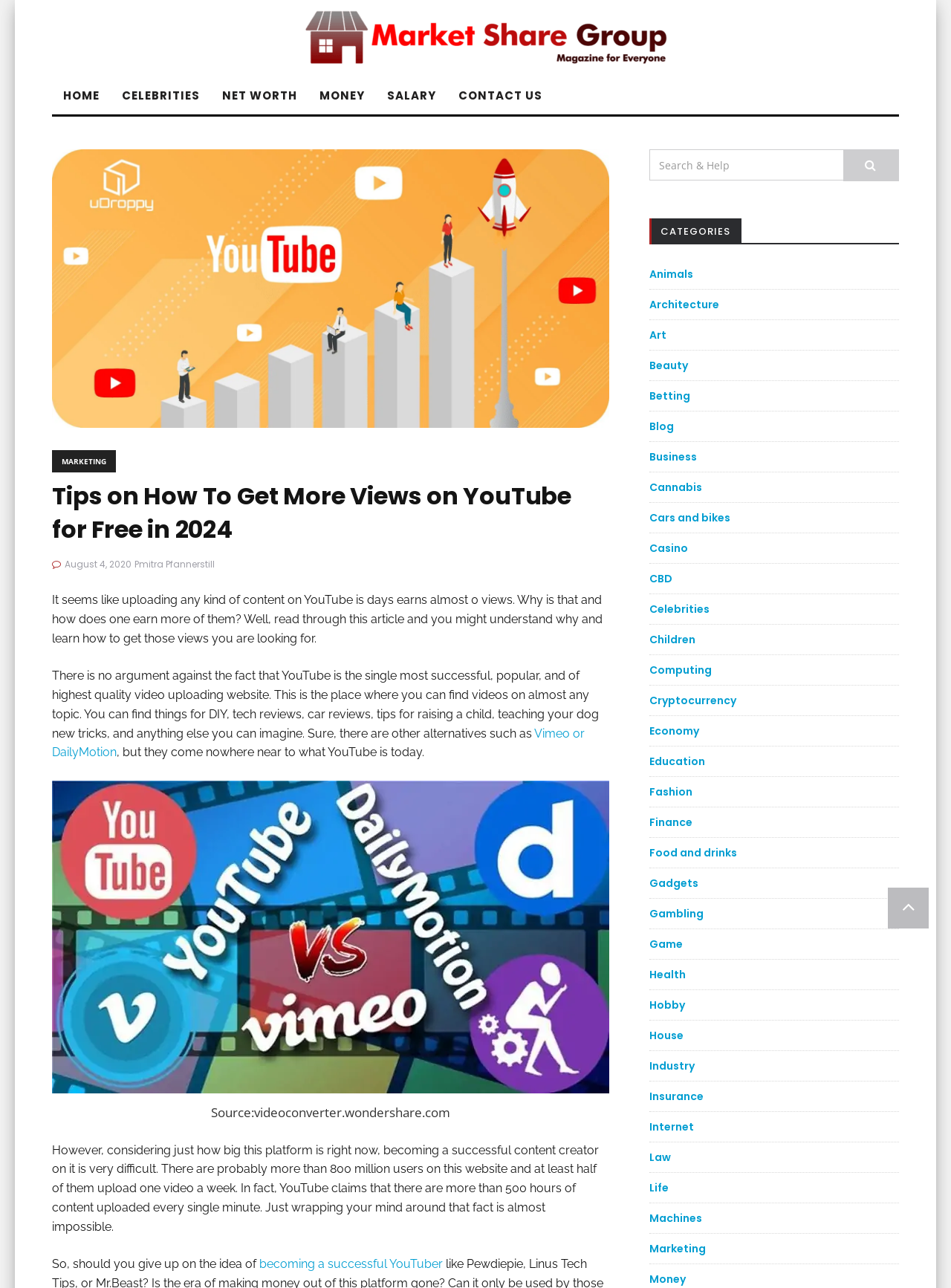Specify the bounding box coordinates of the area to click in order to follow the given instruction: "Search for something."

[0.683, 0.116, 0.945, 0.141]